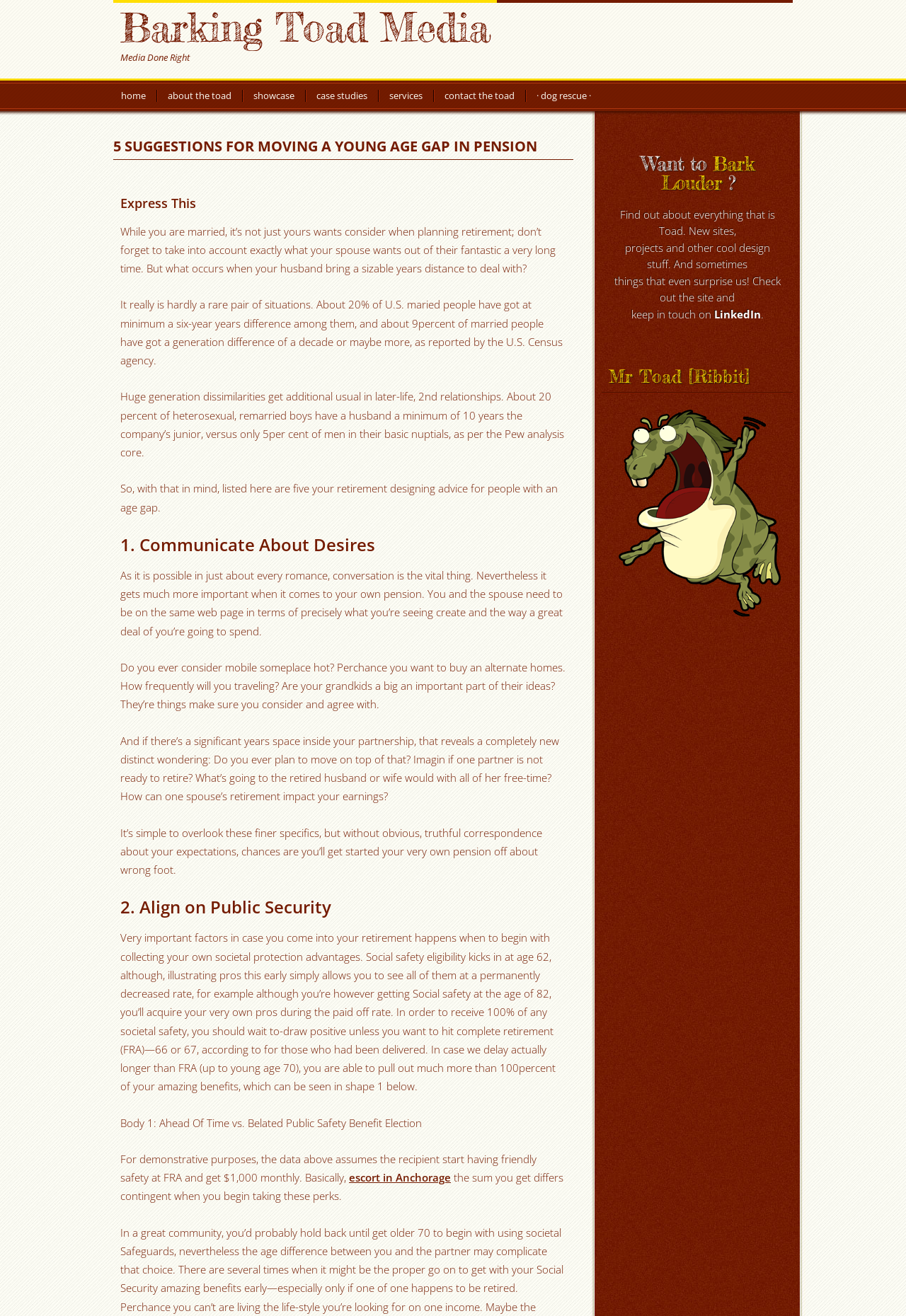Please determine the bounding box coordinates of the element's region to click in order to carry out the following instruction: "Click on 'about the toad'". The coordinates should be four float numbers between 0 and 1, i.e., [left, top, right, bottom].

[0.185, 0.063, 0.255, 0.085]